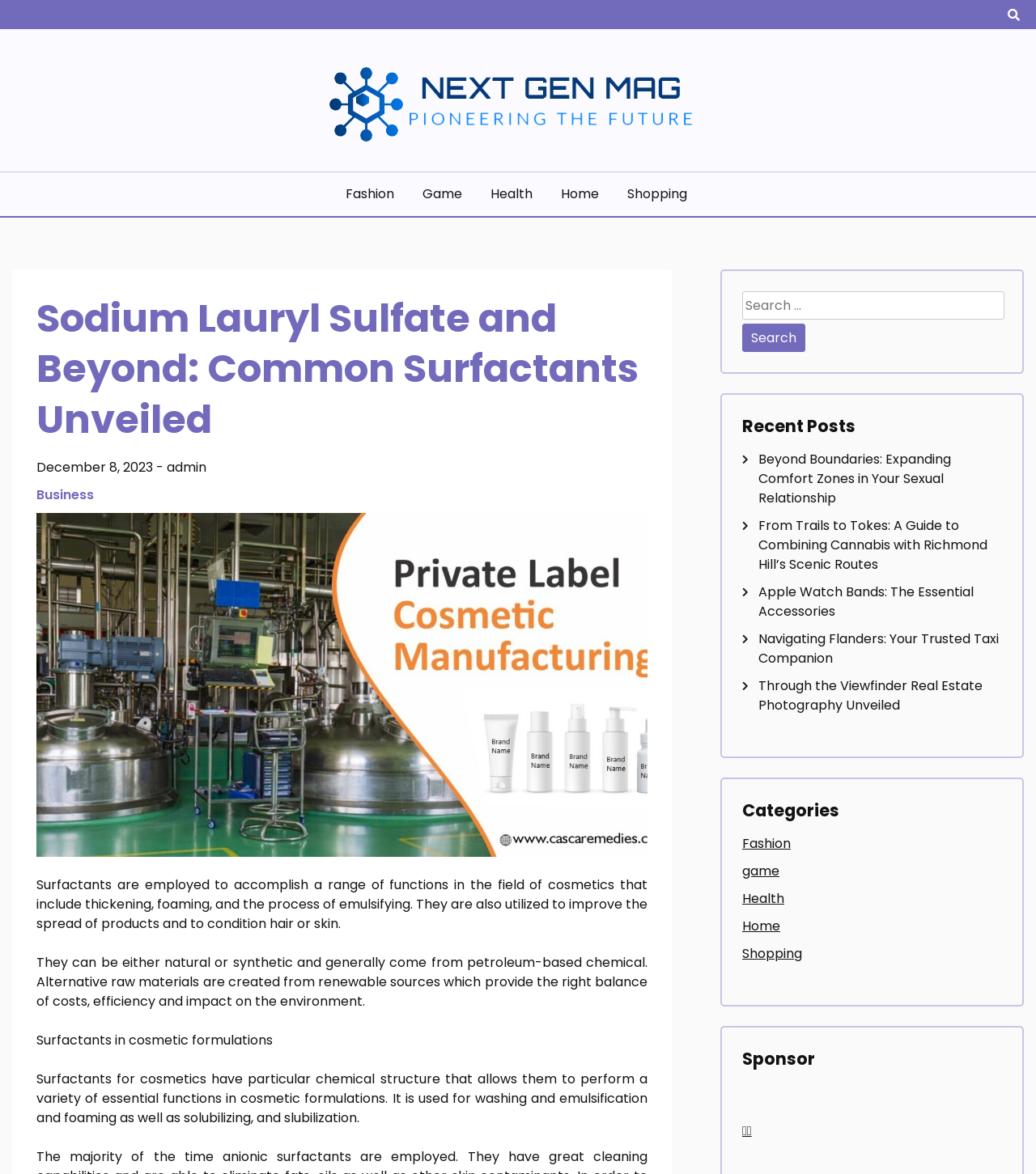Please give a one-word or short phrase response to the following question: 
What is the name of the website?

Next Gen Mag